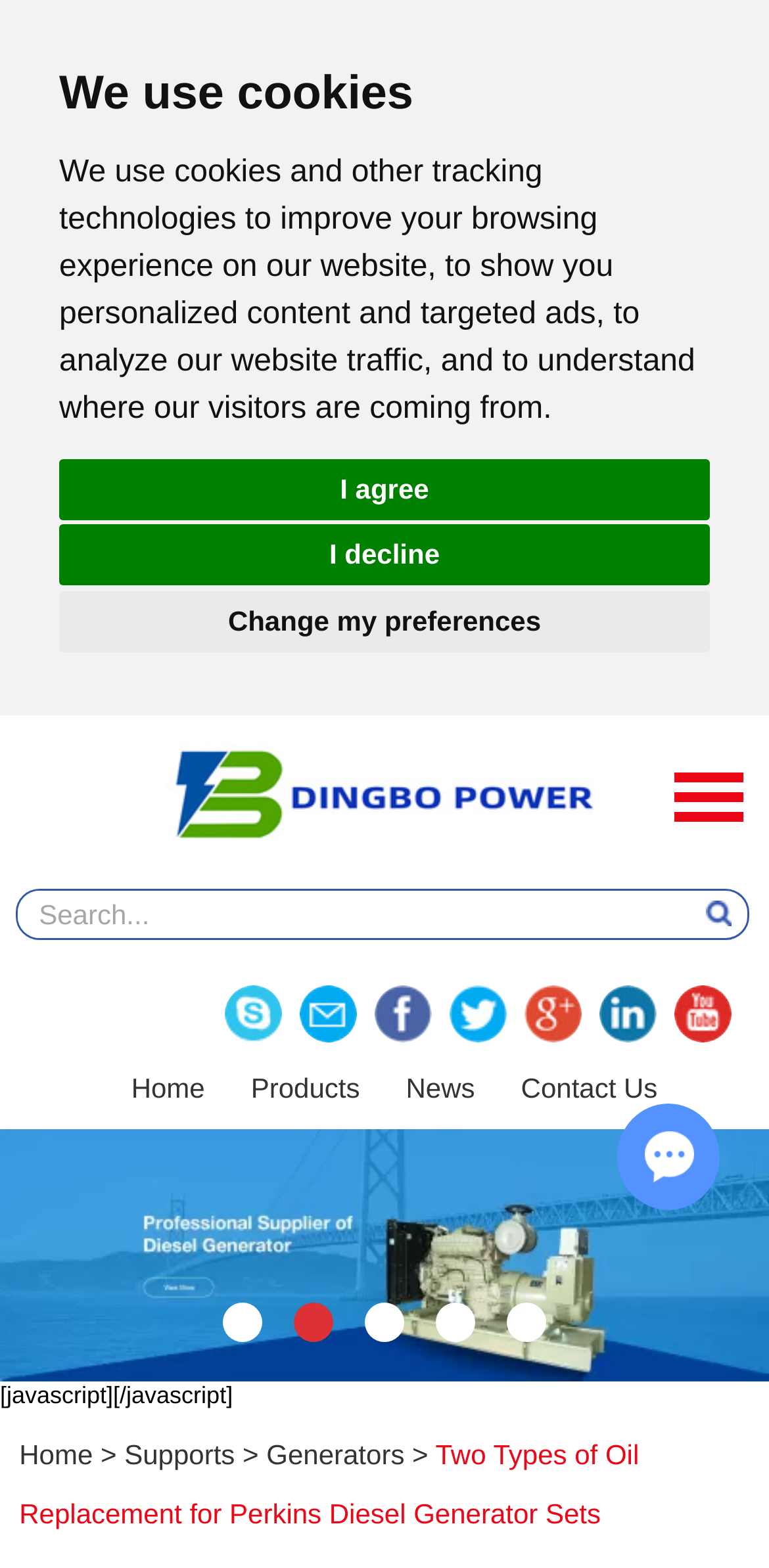Please identify the bounding box coordinates of the clickable area that will allow you to execute the instruction: "Contact us".

[0.665, 0.669, 0.868, 0.72]